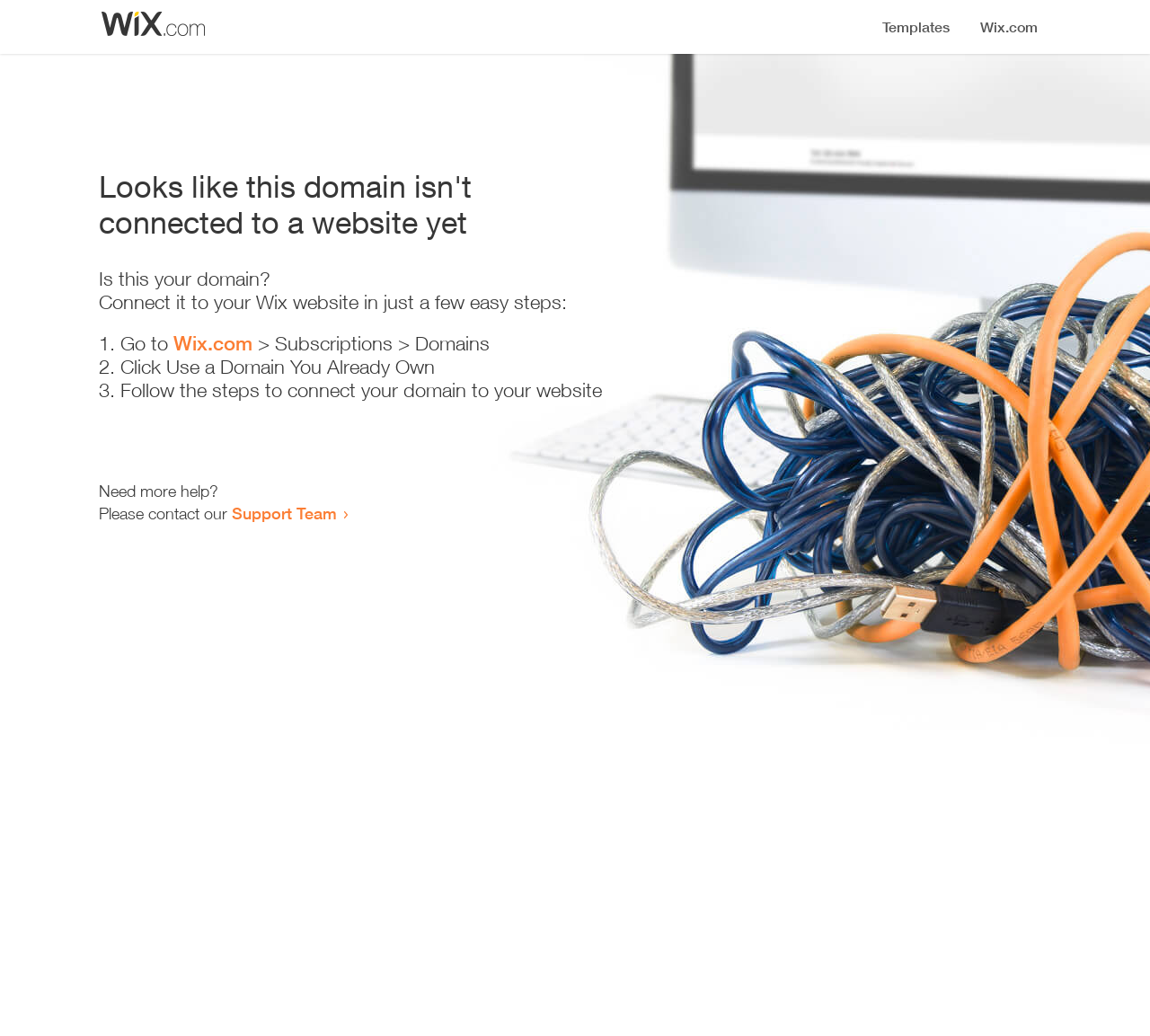Determine the bounding box for the UI element that matches this description: "Support Team".

[0.202, 0.486, 0.293, 0.505]